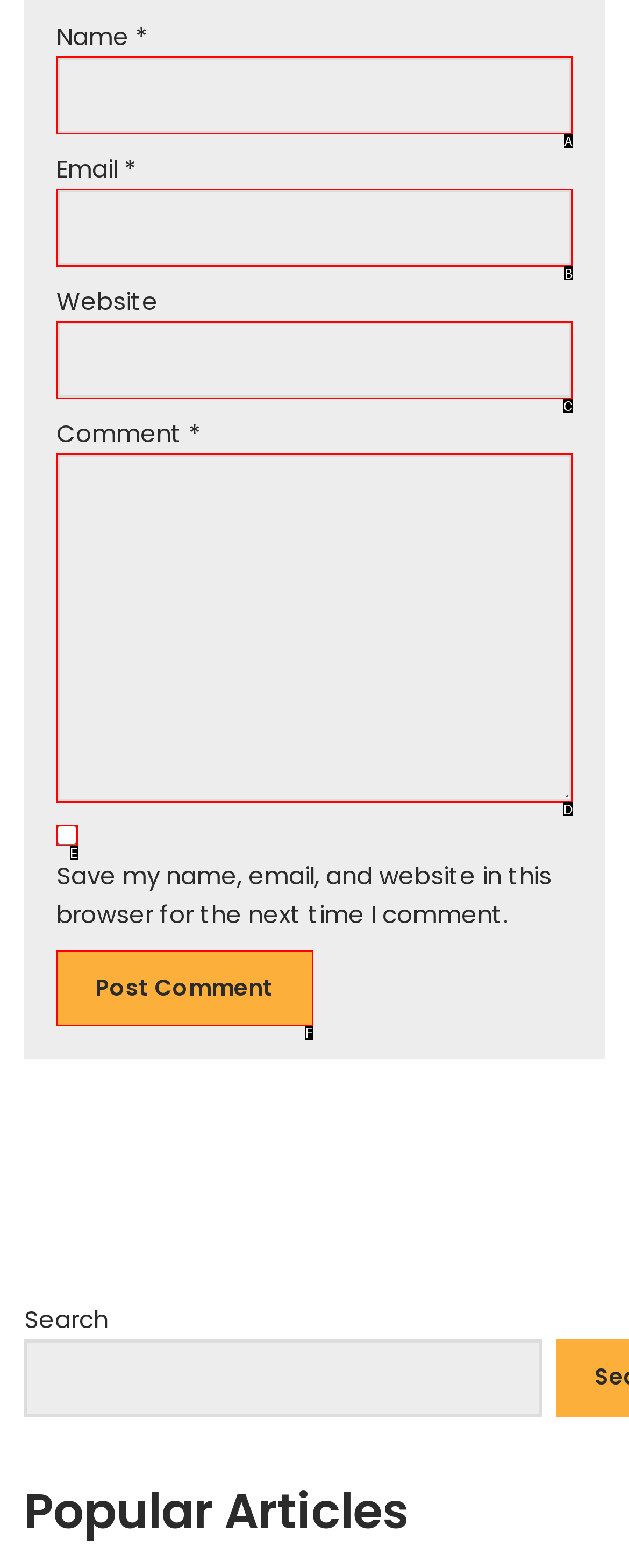Select the letter that corresponds to the description: parent_node: Comment * name="comment". Provide your answer using the option's letter.

D